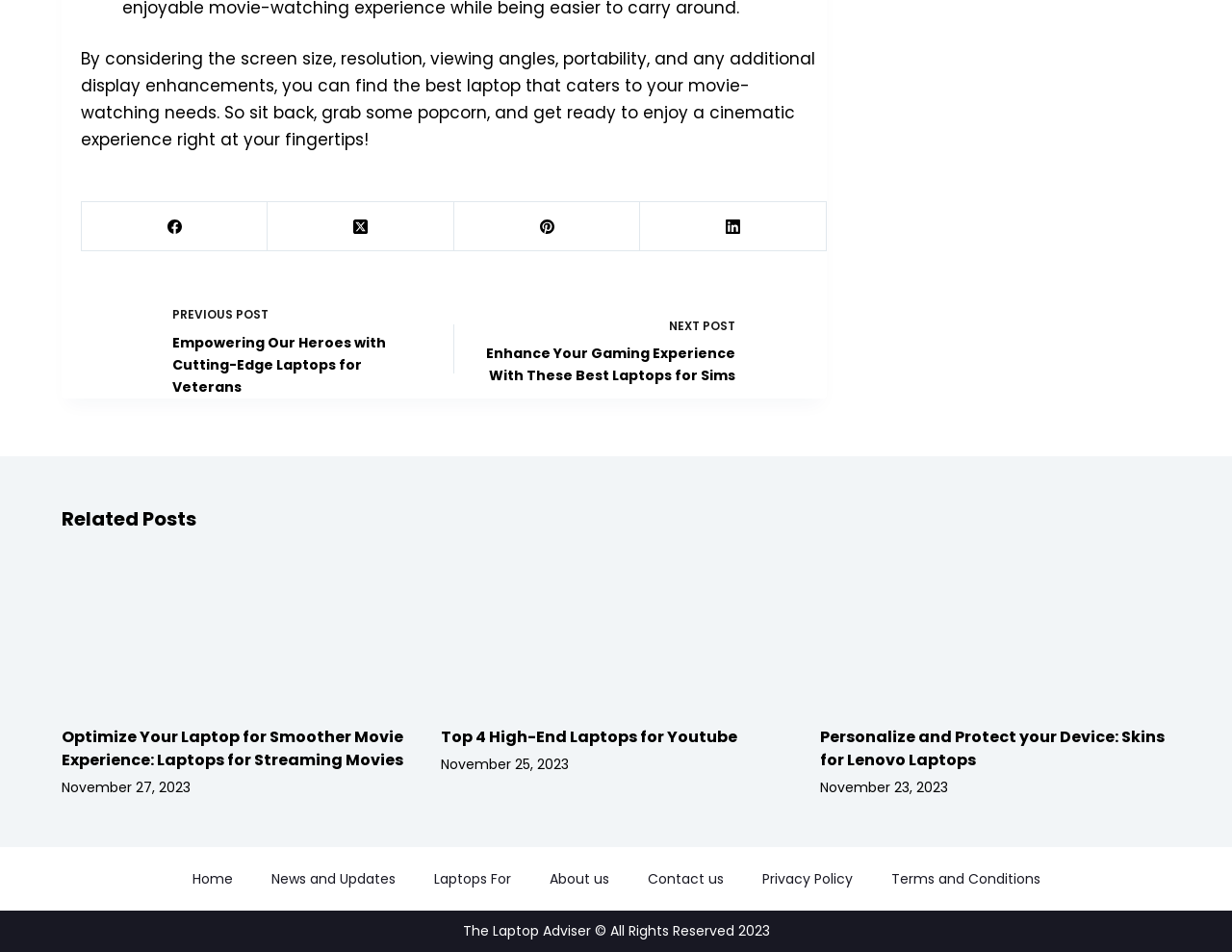Identify the bounding box coordinates of the section to be clicked to complete the task described by the following instruction: "View related post about Optimize Your Laptop for Smoother Movie Experience: Laptops for Streaming Movies". The coordinates should be four float numbers between 0 and 1, formatted as [left, top, right, bottom].

[0.05, 0.648, 0.284, 0.672]